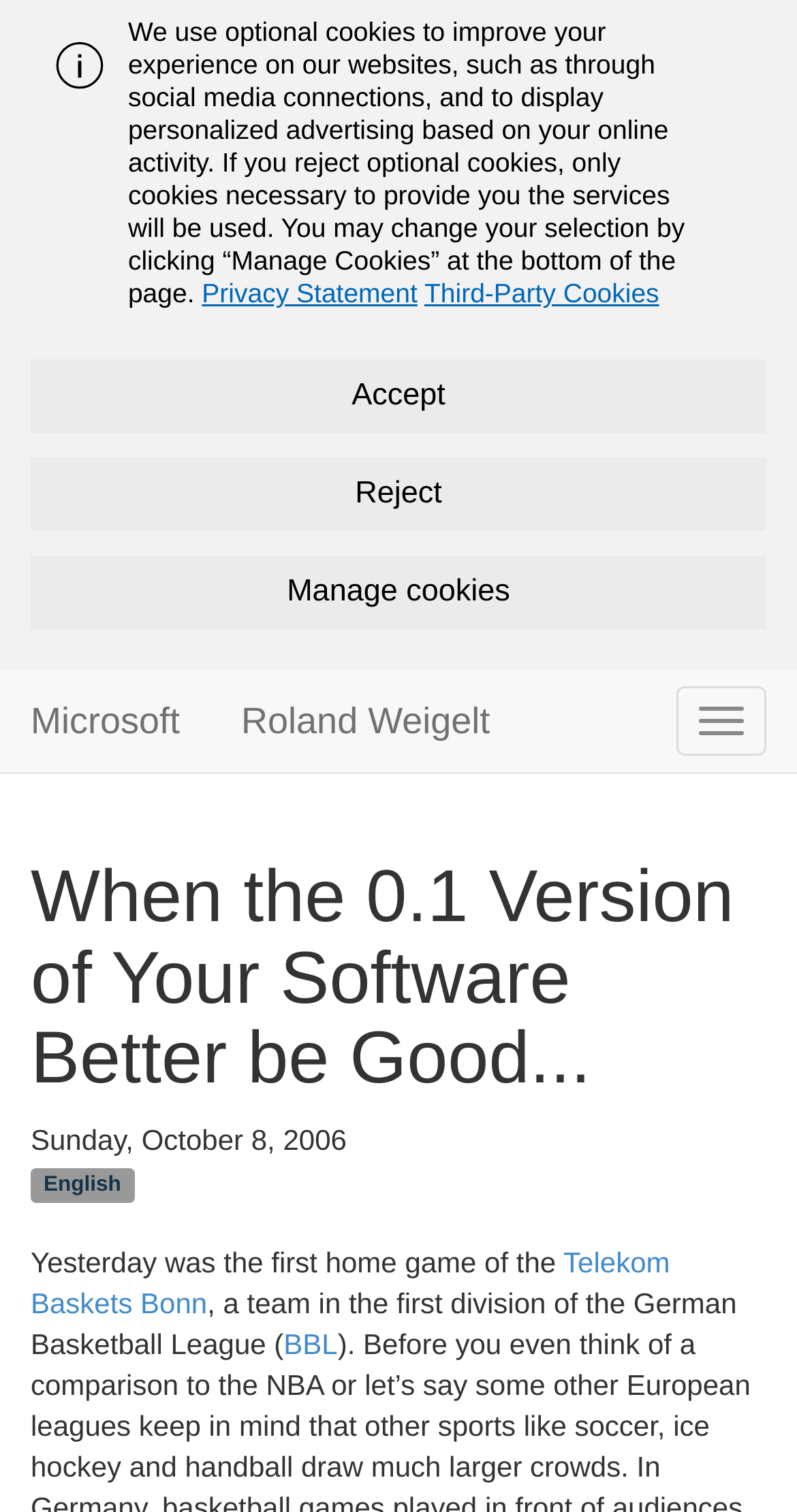Please mark the bounding box coordinates of the area that should be clicked to carry out the instruction: "change the language to English".

[0.038, 0.772, 0.168, 0.795]